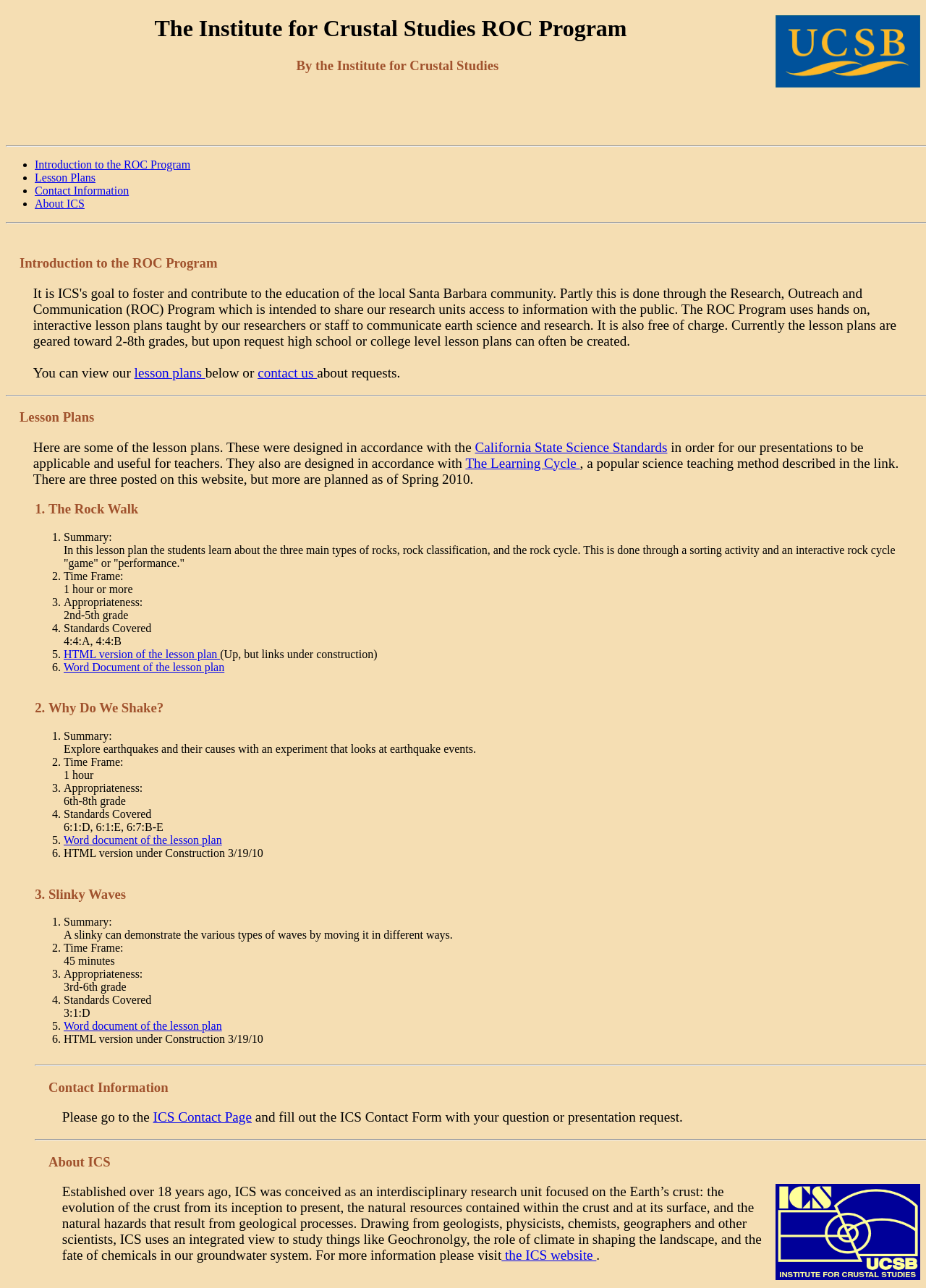Identify the bounding box of the HTML element described as: "ICS Contact Page".

[0.165, 0.861, 0.272, 0.873]